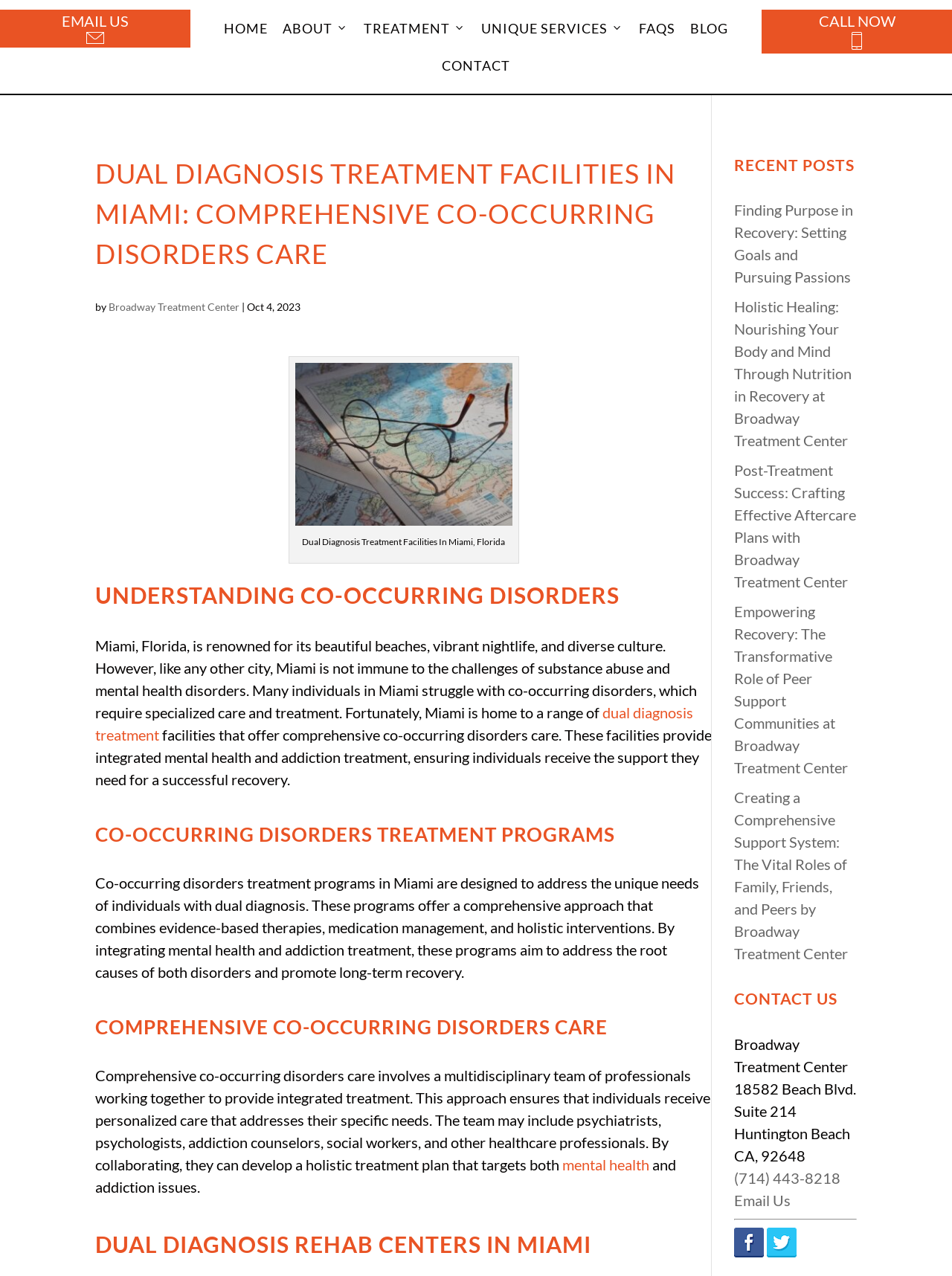What is the purpose of co-occurring disorders treatment programs?
Please provide a single word or phrase in response based on the screenshot.

To address the unique needs of individuals with dual diagnosis